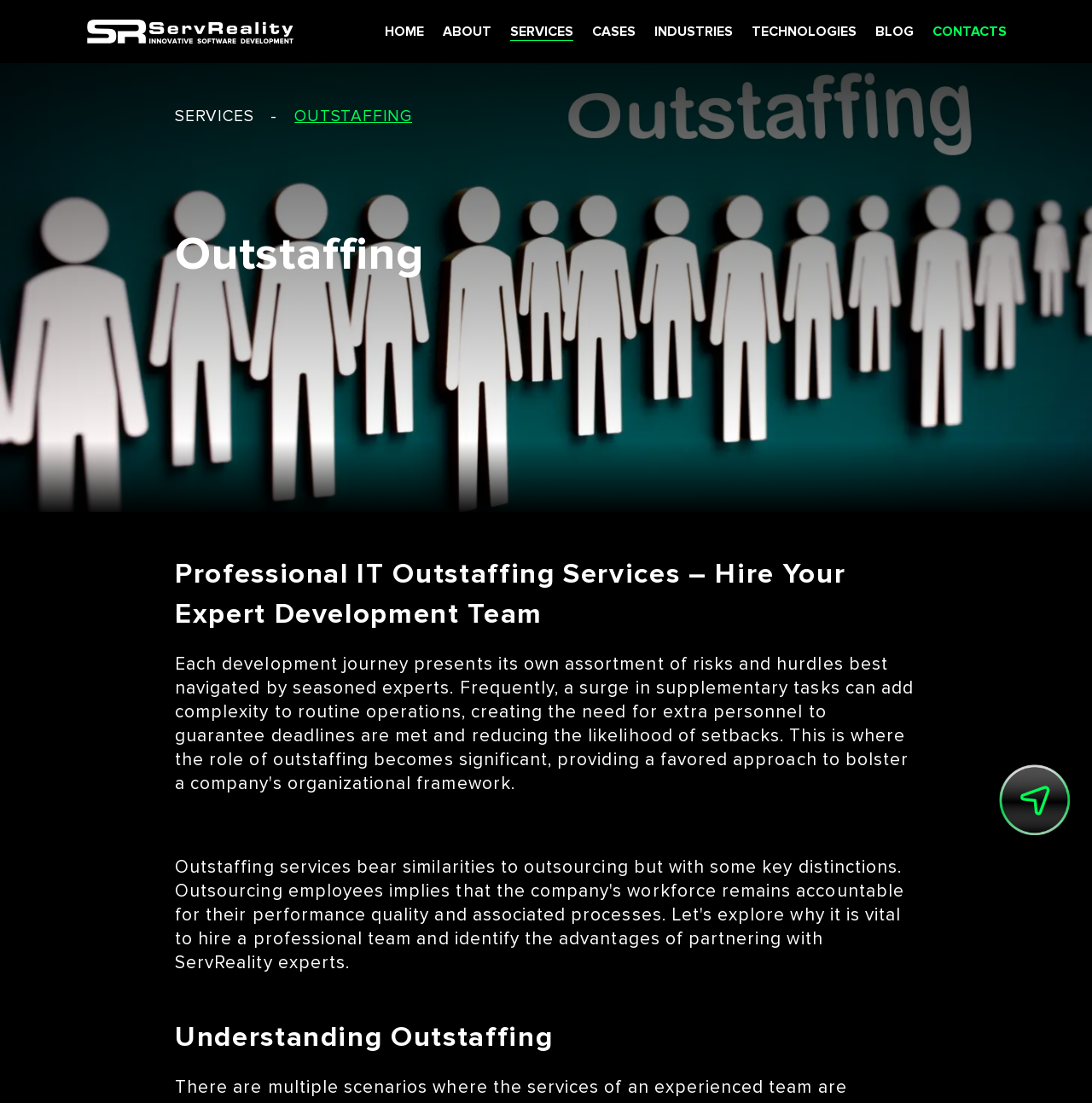Can you provide the bounding box coordinates for the element that should be clicked to implement the instruction: "read about outstaffing"?

[0.16, 0.203, 0.388, 0.258]